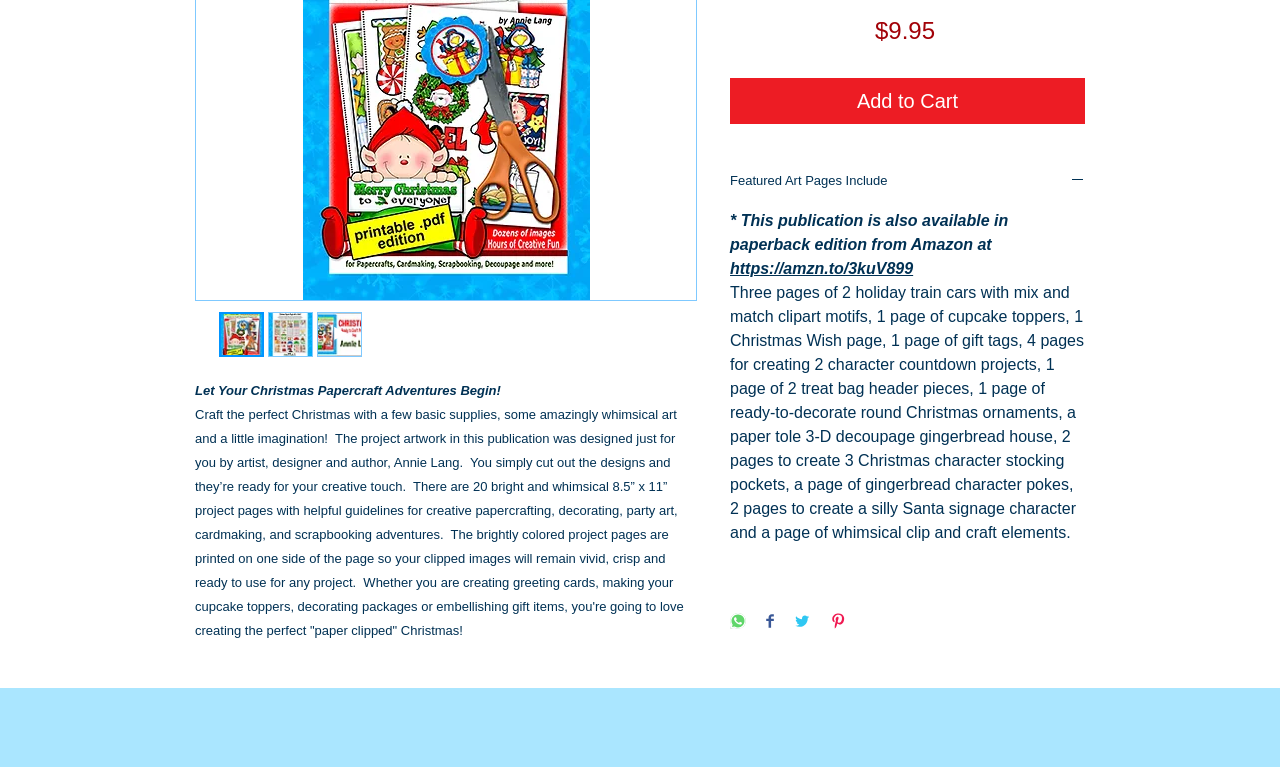Provide the bounding box coordinates of the HTML element this sentence describes: "Featured Art Pages Include". The bounding box coordinates consist of four float numbers between 0 and 1, i.e., [left, top, right, bottom].

[0.57, 0.224, 0.848, 0.25]